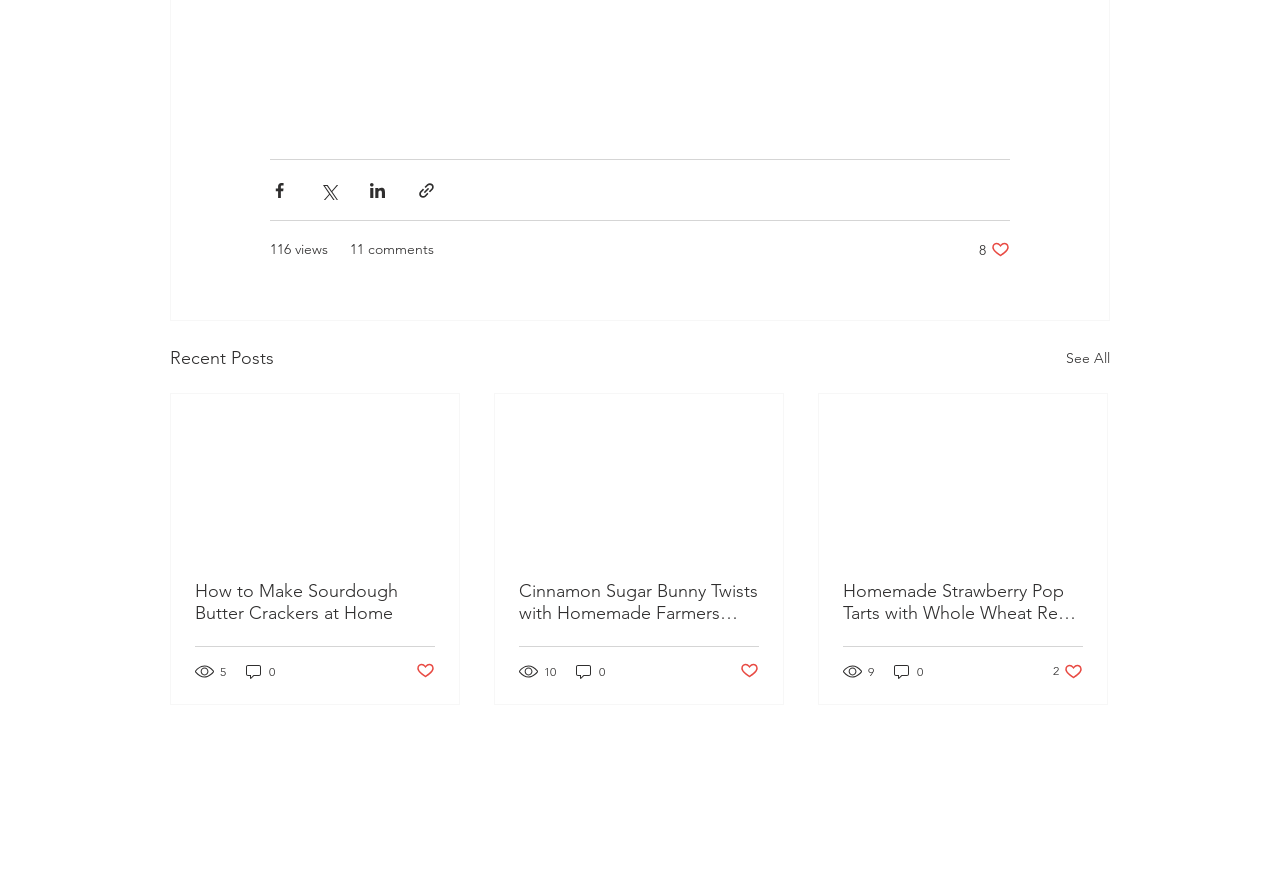Indicate the bounding box coordinates of the element that must be clicked to execute the instruction: "Like the post". The coordinates should be given as four float numbers between 0 and 1, i.e., [left, top, right, bottom].

[0.765, 0.268, 0.789, 0.29]